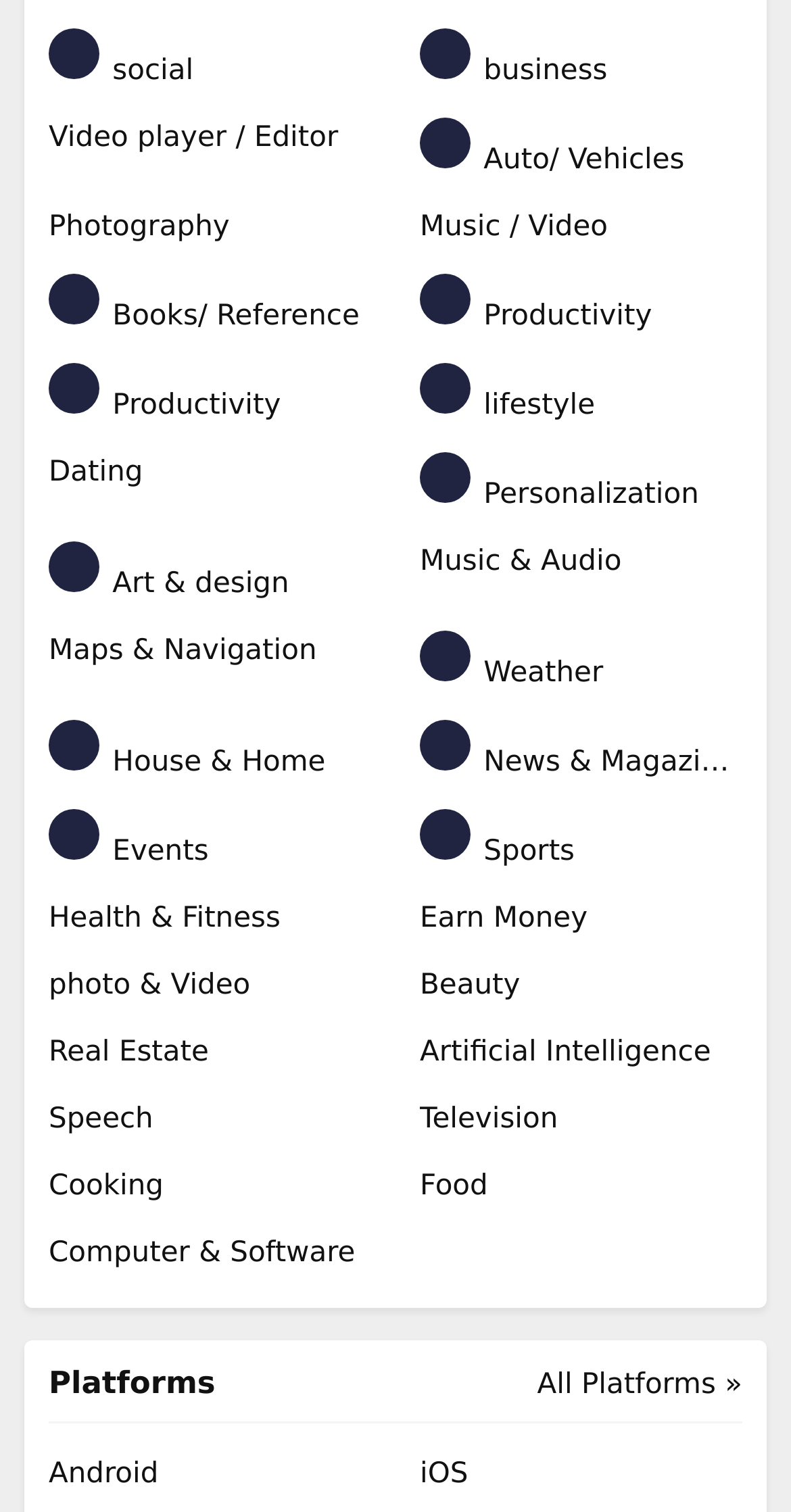Provide a brief response to the question below using a single word or phrase: 
How many platforms are listed?

2